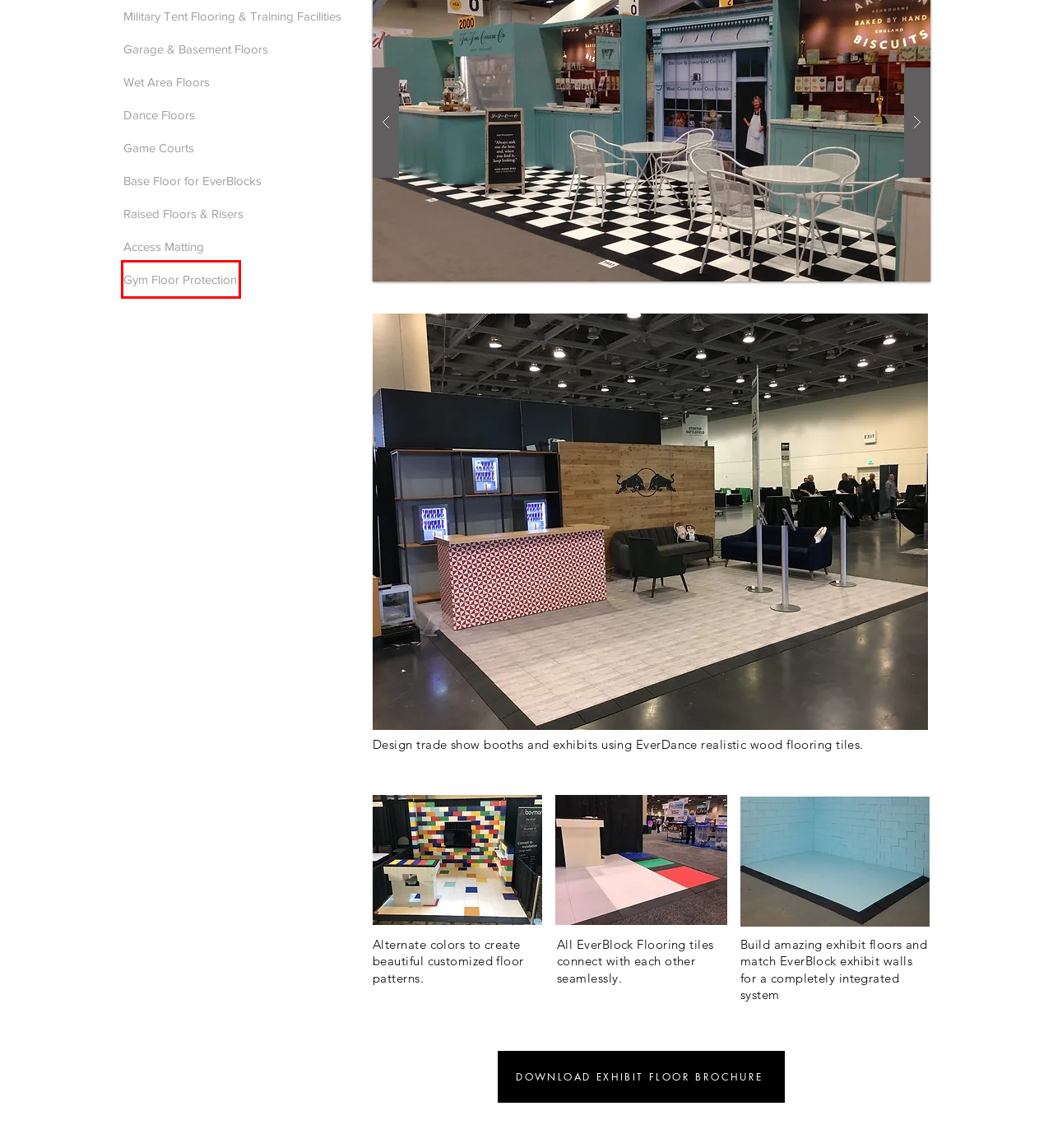You have a screenshot of a webpage with an element surrounded by a red bounding box. Choose the webpage description that best describes the new page after clicking the element inside the red bounding box. Here are the candidates:
A. DANCE FLOORS | Everblock
B. RAISED FLOORS & RISERS | Everblock
C. GYM FLOOR PROTECTION | Everblock
D. WET AREA FLOORS | Everblock
E. ACCESS MATTING | Everblock
F. GAME COURTS | Everblock
G. BASE FLOOR FOR EVERBLOCKS | Everblock
H. GARAGE & BASEMENT FLOORS | Everblock

C